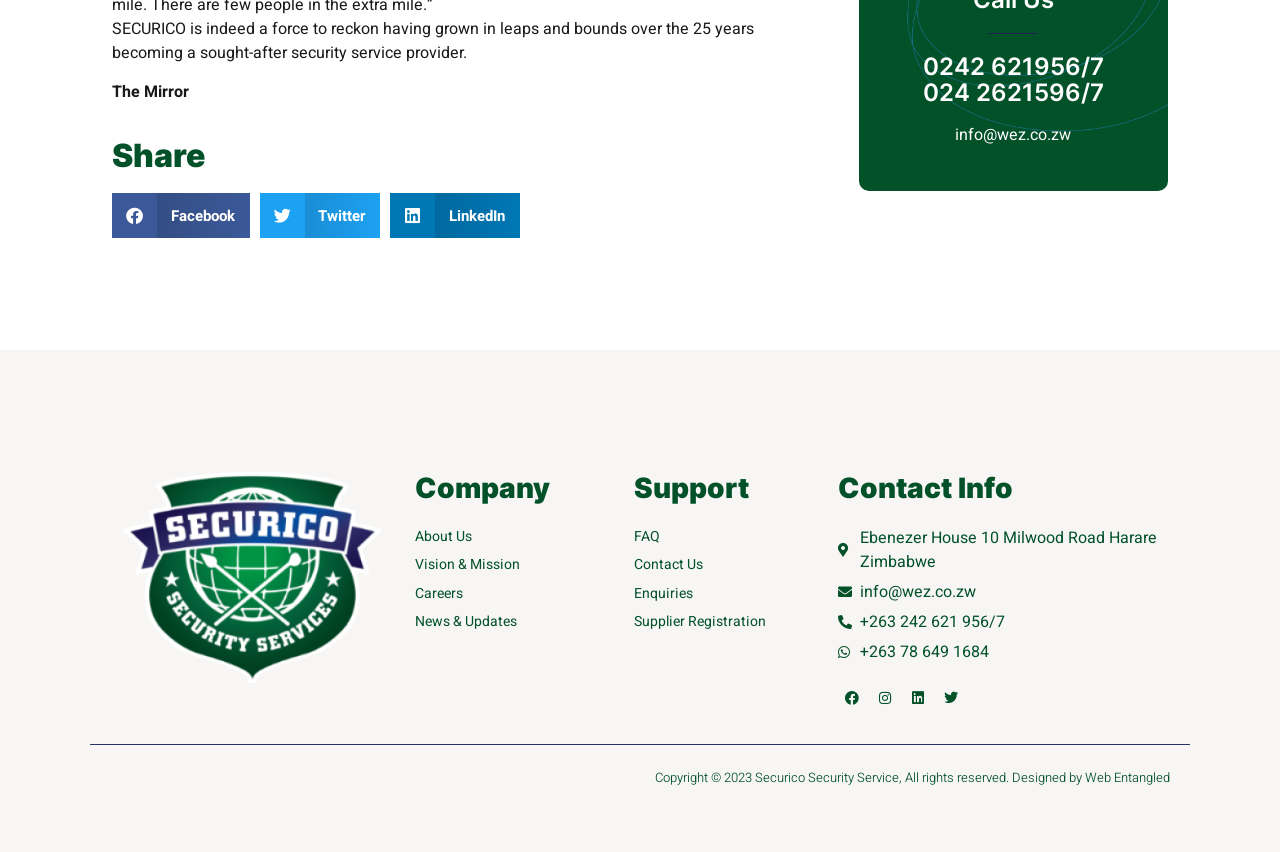Extract the bounding box coordinates of the UI element described: "Careers". Provide the coordinates in the format [left, top, right, bottom] with values ranging from 0 to 1.

[0.324, 0.684, 0.495, 0.71]